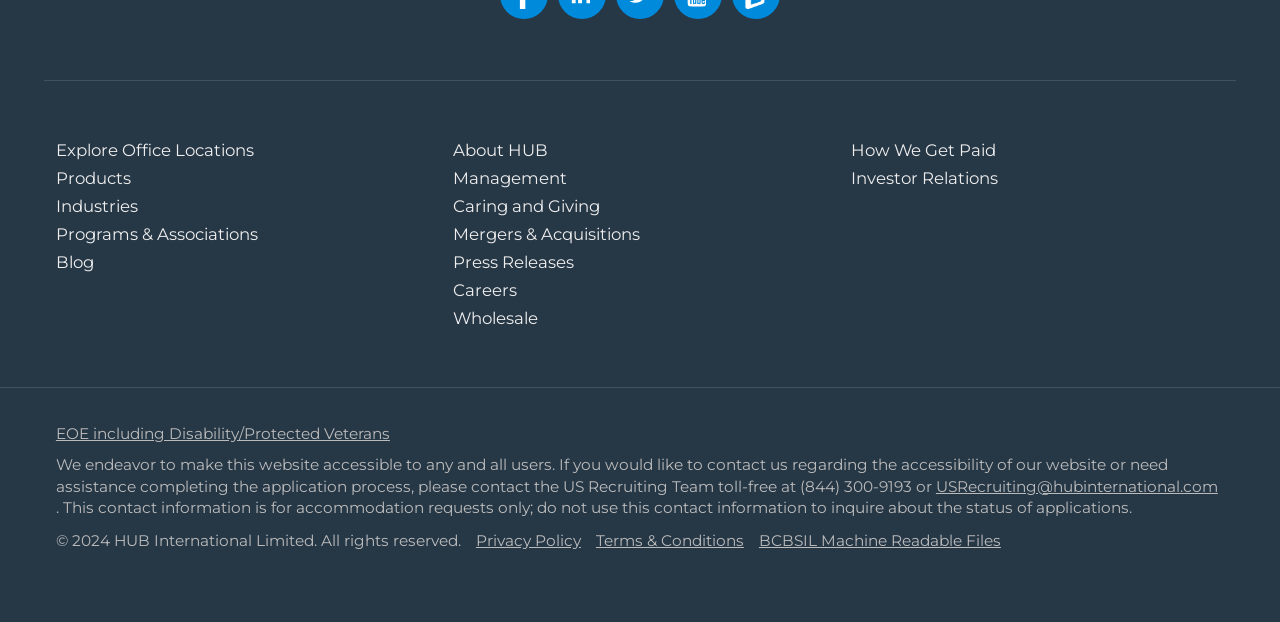What is the last link in the 'About HUB' section?
Using the visual information from the image, give a one-word or short-phrase answer.

Wholesale